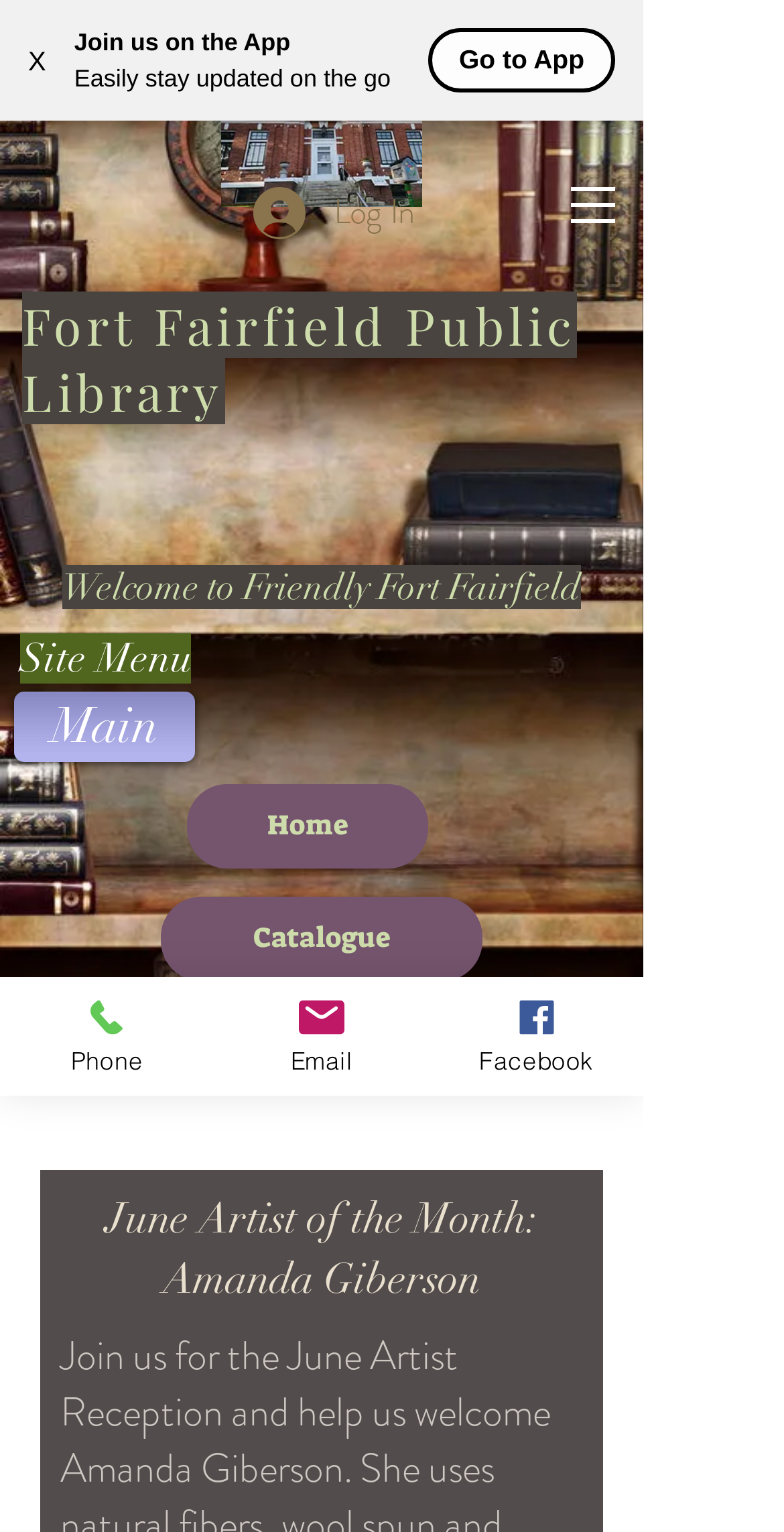Determine the bounding box coordinates for the area you should click to complete the following instruction: "View the 'June Artist of the Month: Amanda Giberson' article".

[0.077, 0.777, 0.744, 0.854]